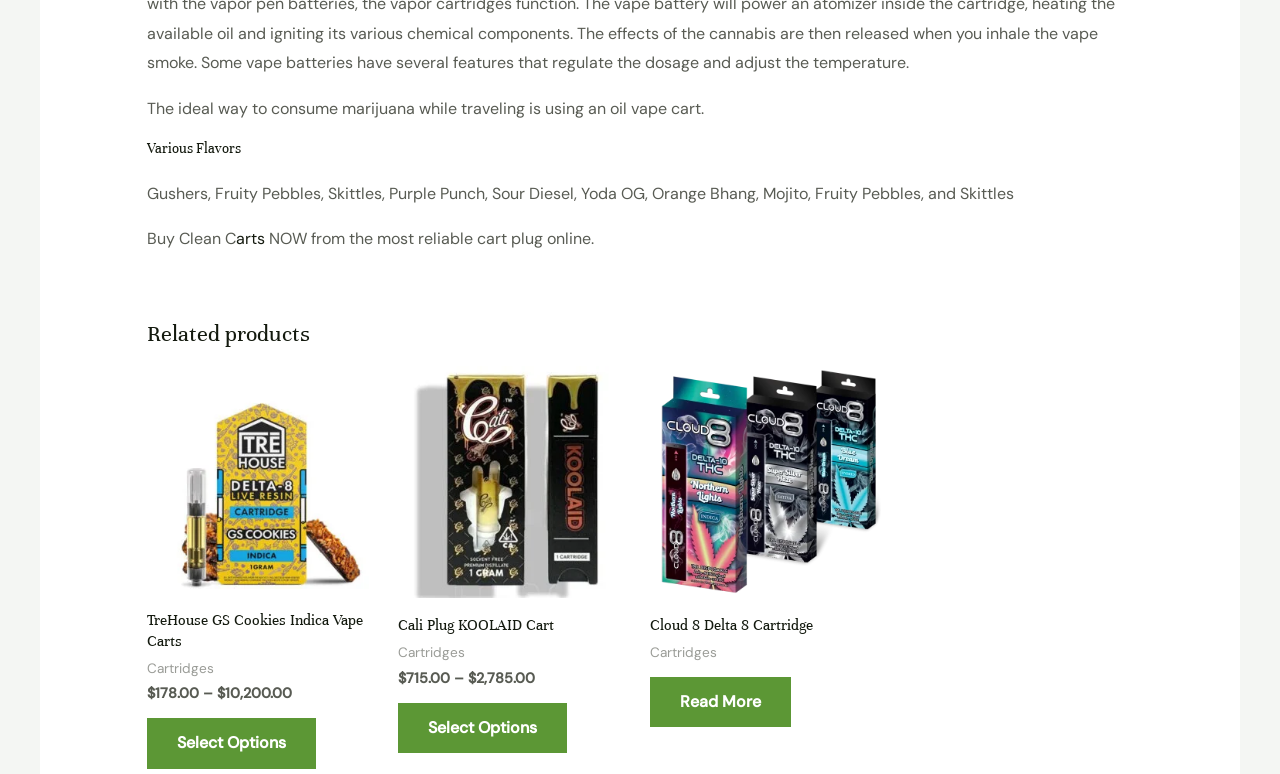Please answer the following question using a single word or phrase: 
What is the price range of TreHouse GS Cookies Indica Vape Carts?

$178.00 - $10,200.00